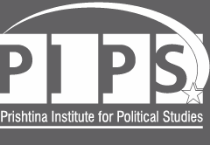Explain what is happening in the image with as much detail as possible.

This image features the logo of the Prishtina Institute for Political Studies (PIPS). The design includes the acronym "PIPS" prominently displayed, coupled with the full name "Prishtina Institute for Political Studies" beneath it. The logo is styled in a monochromatic scheme and is accompanied by a symbolic star and an arc, suggesting a forward-looking, progressive approach to political education and research. PIPS is instrumental in fostering political discourse and providing educational opportunities, as evidenced by their organization of events like the recent roundtable on Kosovo's EU integration process.